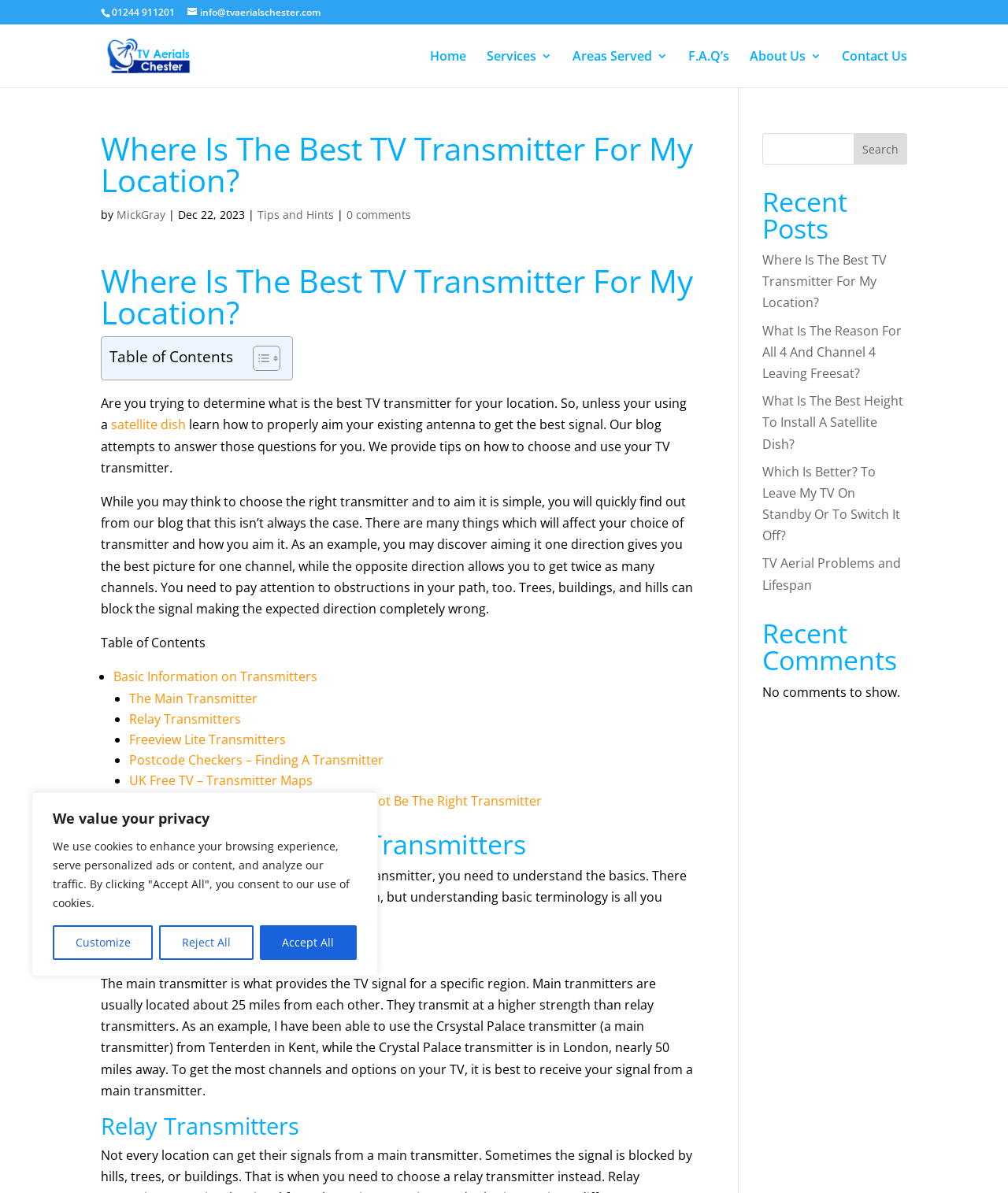Determine the bounding box coordinates for the area that should be clicked to carry out the following instruction: "Read the 'Where Is The Best TV Transmitter For My Location?' article".

[0.1, 0.112, 0.689, 0.171]